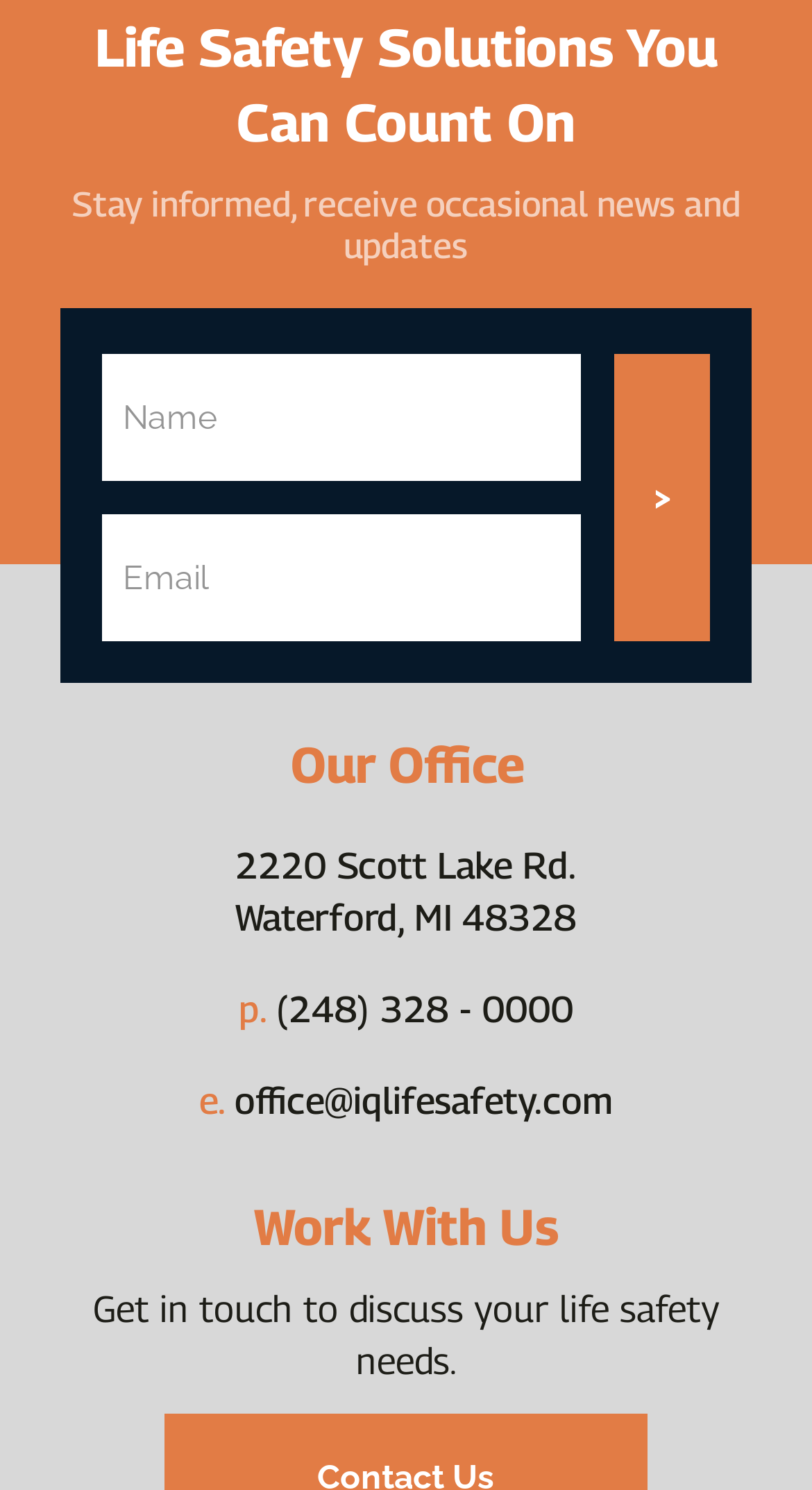What is the email address to contact the office? Using the information from the screenshot, answer with a single word or phrase.

office@iqlifesafety.com